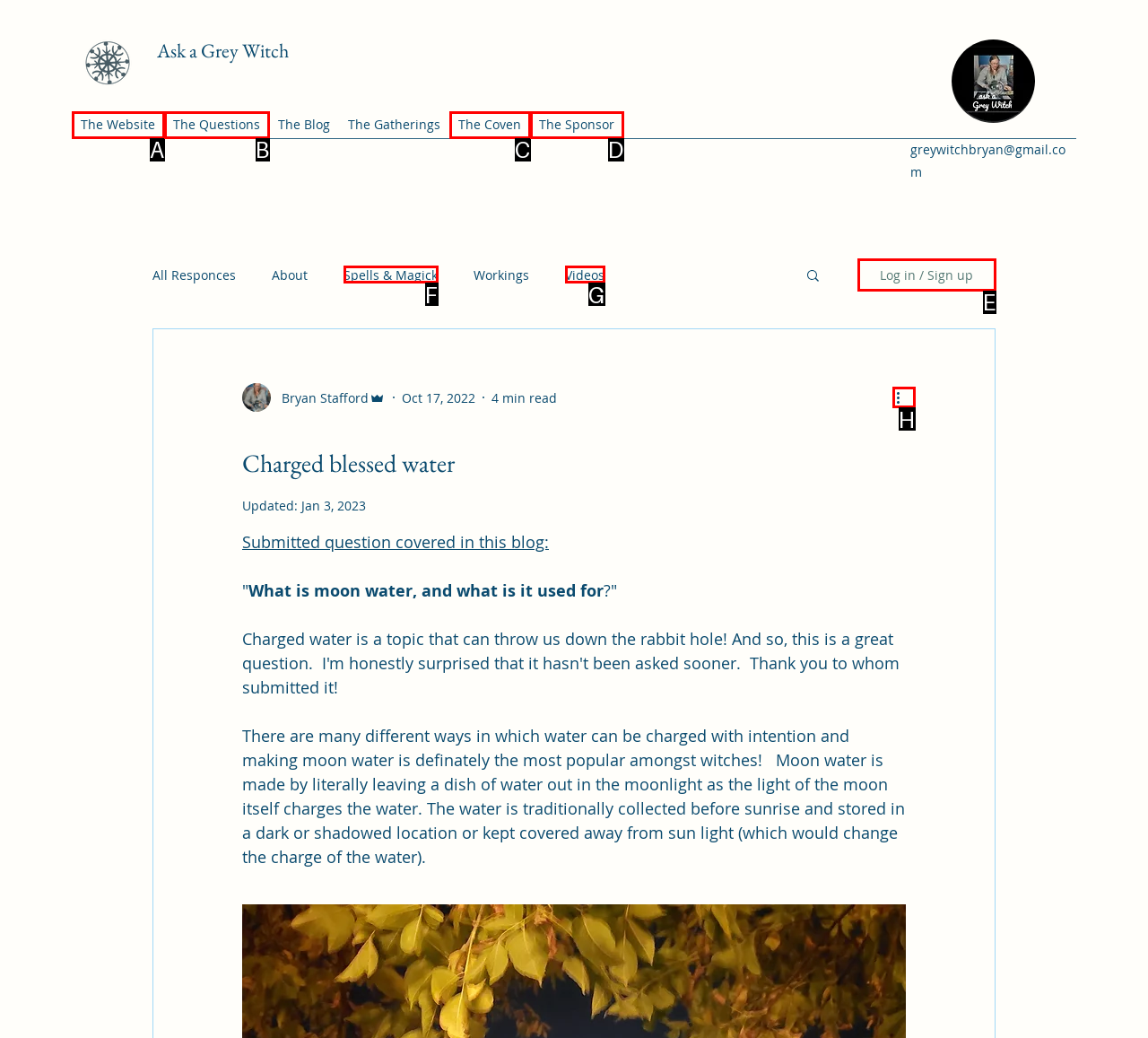To complete the task: Click the 'More actions' button, select the appropriate UI element to click. Respond with the letter of the correct option from the given choices.

H